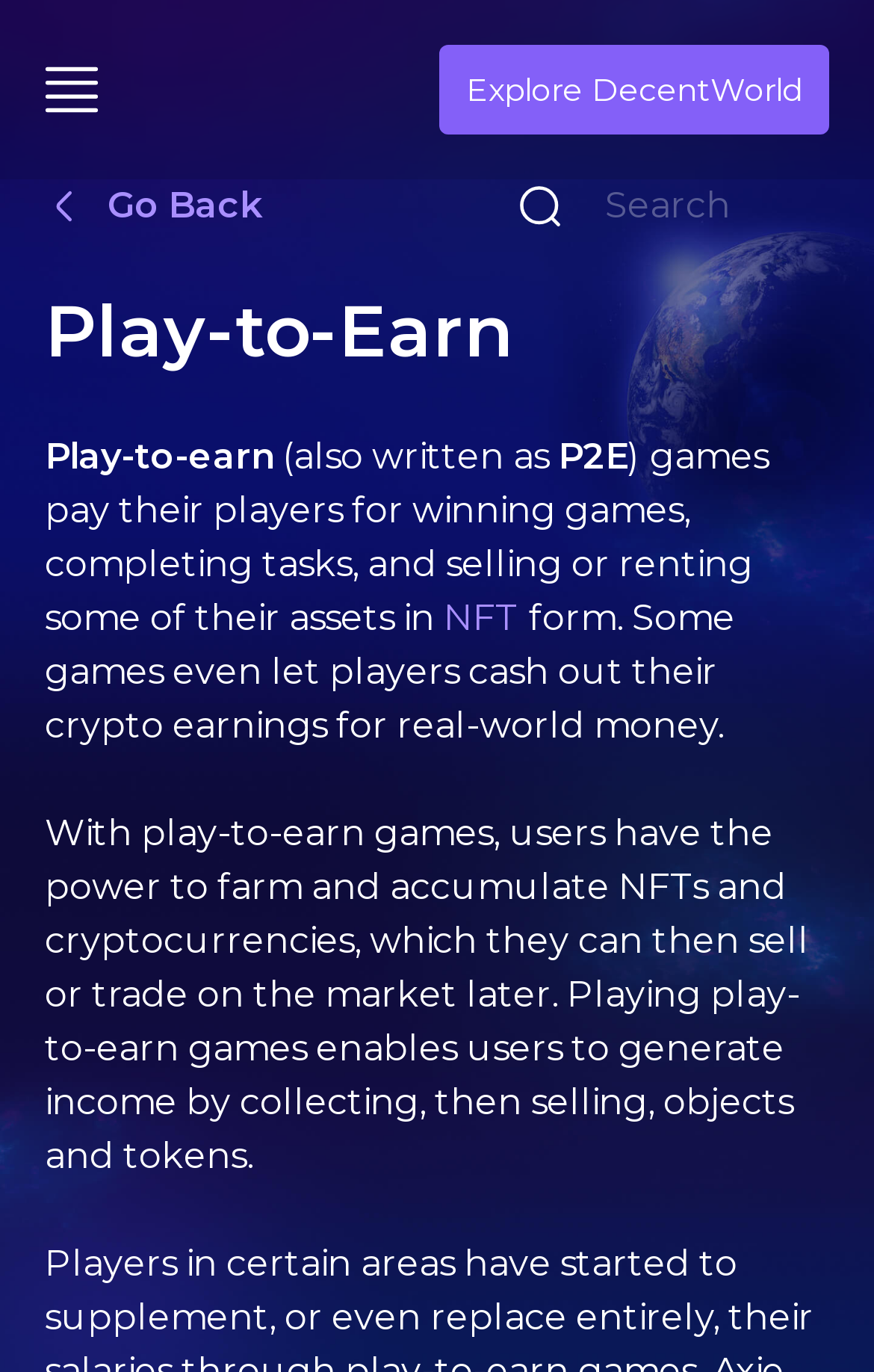Offer a meticulous caption that includes all visible features of the webpage.

The webpage is about play-to-earn games, which reward players with cryptocurrency or NFTs for winning games, completing tasks, and selling or renting assets. 

At the top left of the page, there is a button for the header menu. Next to it, on the top right, is a link to "Explore DecentWorld". Below the header menu button, there is a "Go Back" link, followed by a search textbox. 

The main content of the page starts with a heading "Play-to-Earn" at the top center. Below the heading, there are four lines of text that explain what play-to-earn games are. The first line reads "Play-to-earn" and is followed by the abbreviation "P2E" in parentheses. The text then continues to describe how players can earn money by playing these games. 

There is a link to "NFT" in the middle of the third line of text. The fourth line of text explains how players can generate income by collecting and selling objects and tokens in these games.